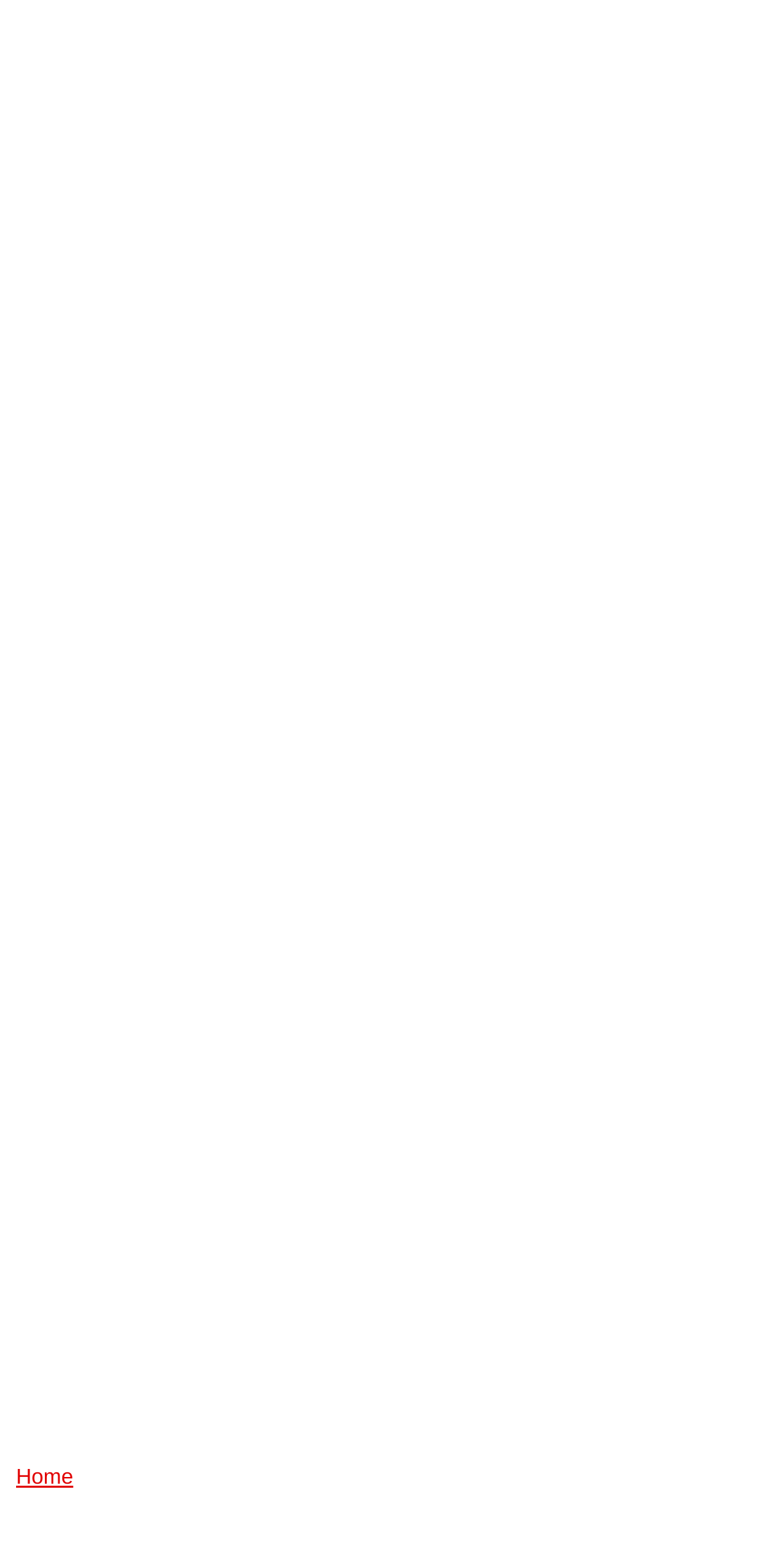Determine the bounding box for the UI element described here: "Home".

[0.021, 0.95, 0.093, 0.966]